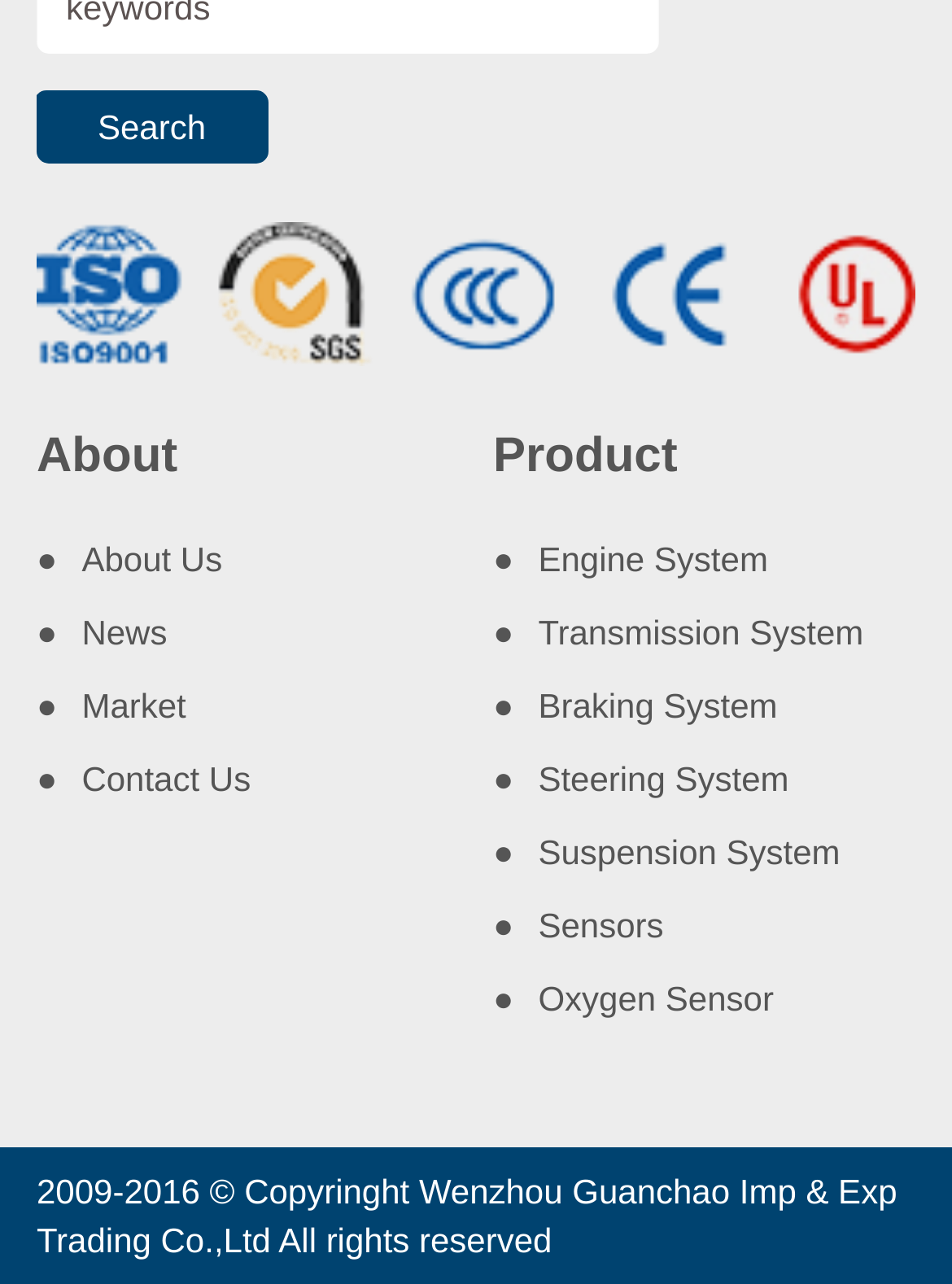Please identify the bounding box coordinates of the element that needs to be clicked to perform the following instruction: "Contact Us".

[0.086, 0.592, 0.263, 0.622]